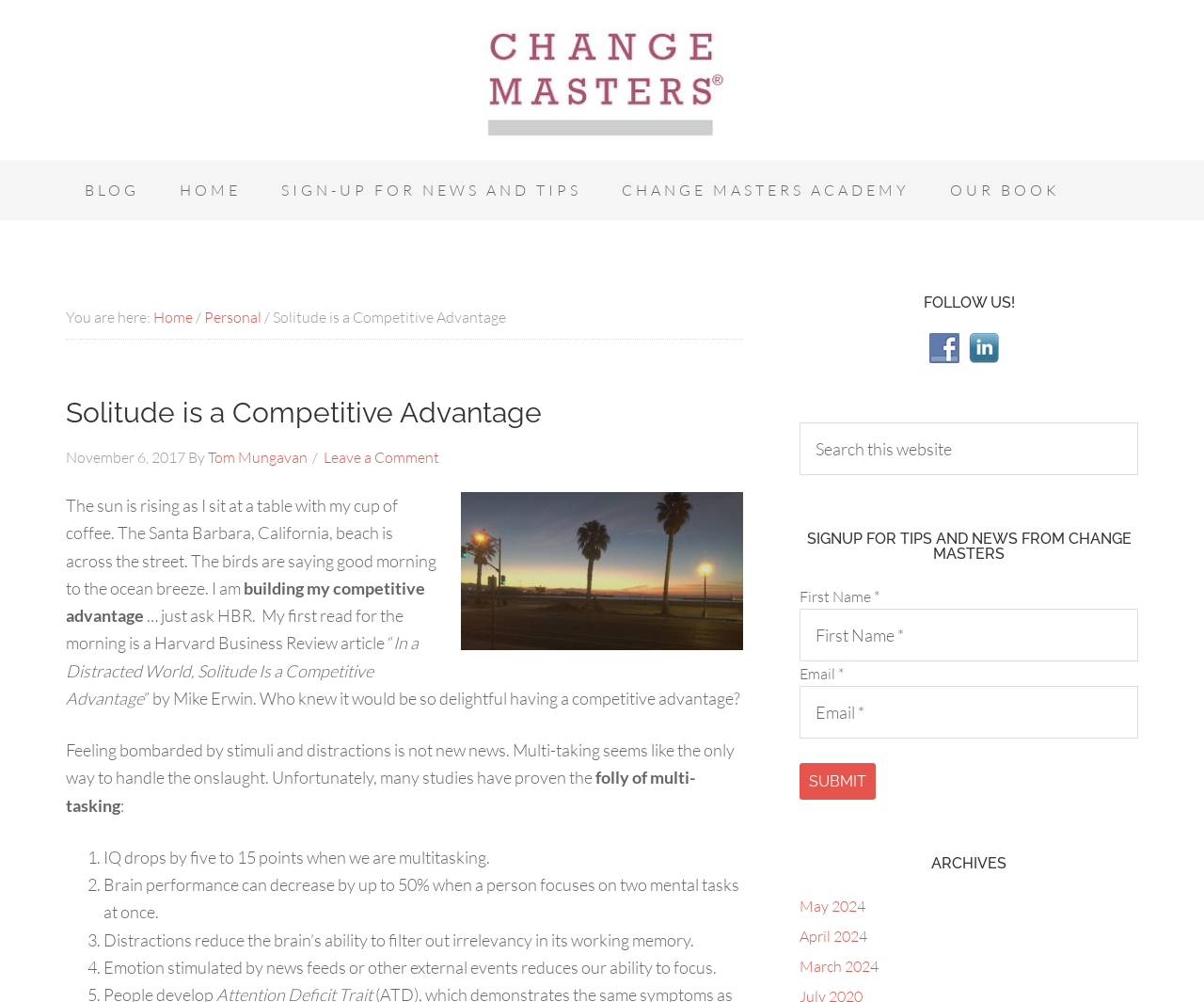Please reply to the following question with a single word or a short phrase:
What is the topic of the article?

Solitude and competitive advantage